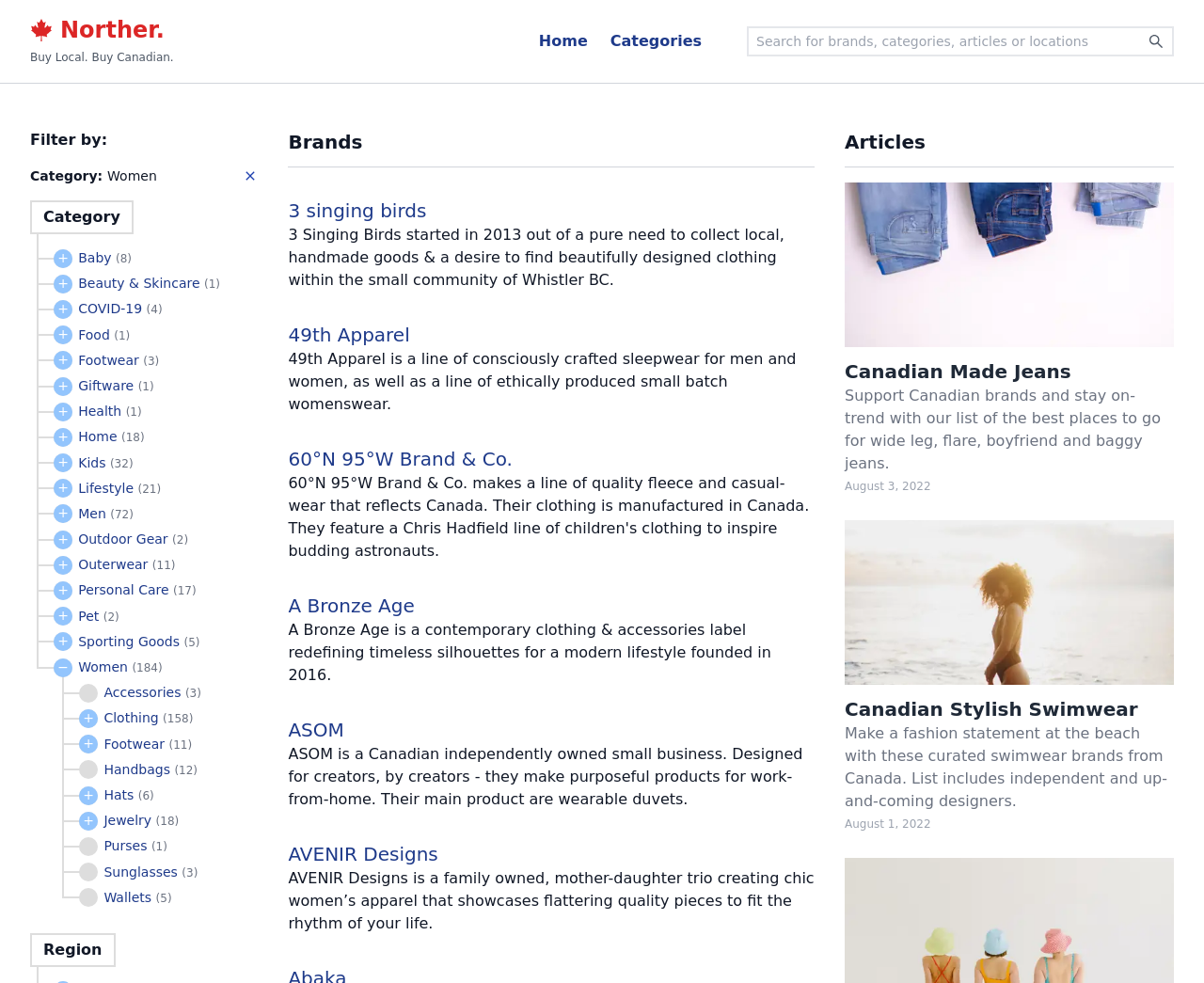Using the description: "60°N 95°W Brand & Co.", identify the bounding box of the corresponding UI element in the screenshot.

[0.239, 0.454, 0.677, 0.48]